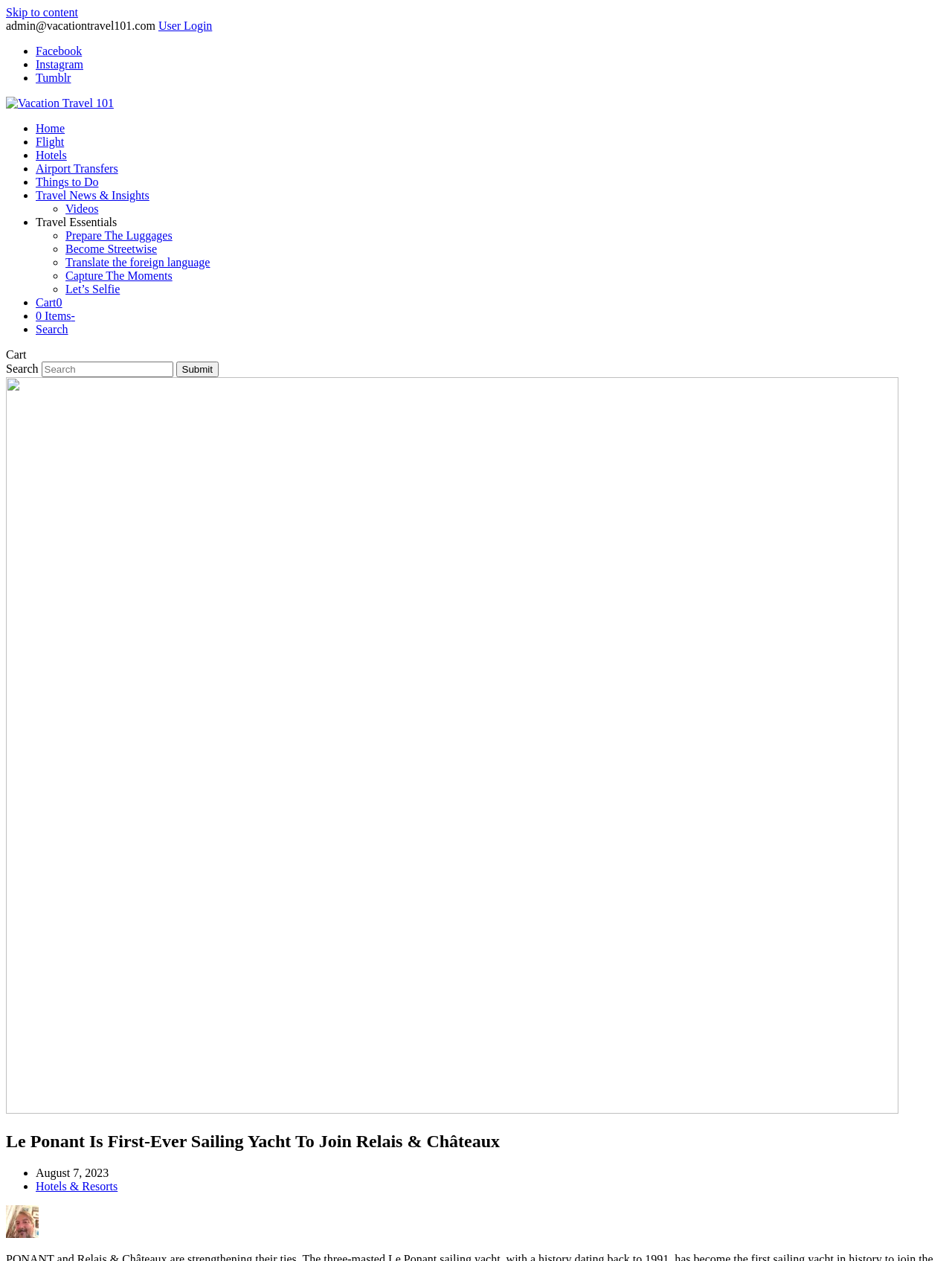Find the bounding box coordinates of the UI element according to this description: "parent_node: Search name="s" placeholder="Search"".

[0.043, 0.287, 0.182, 0.299]